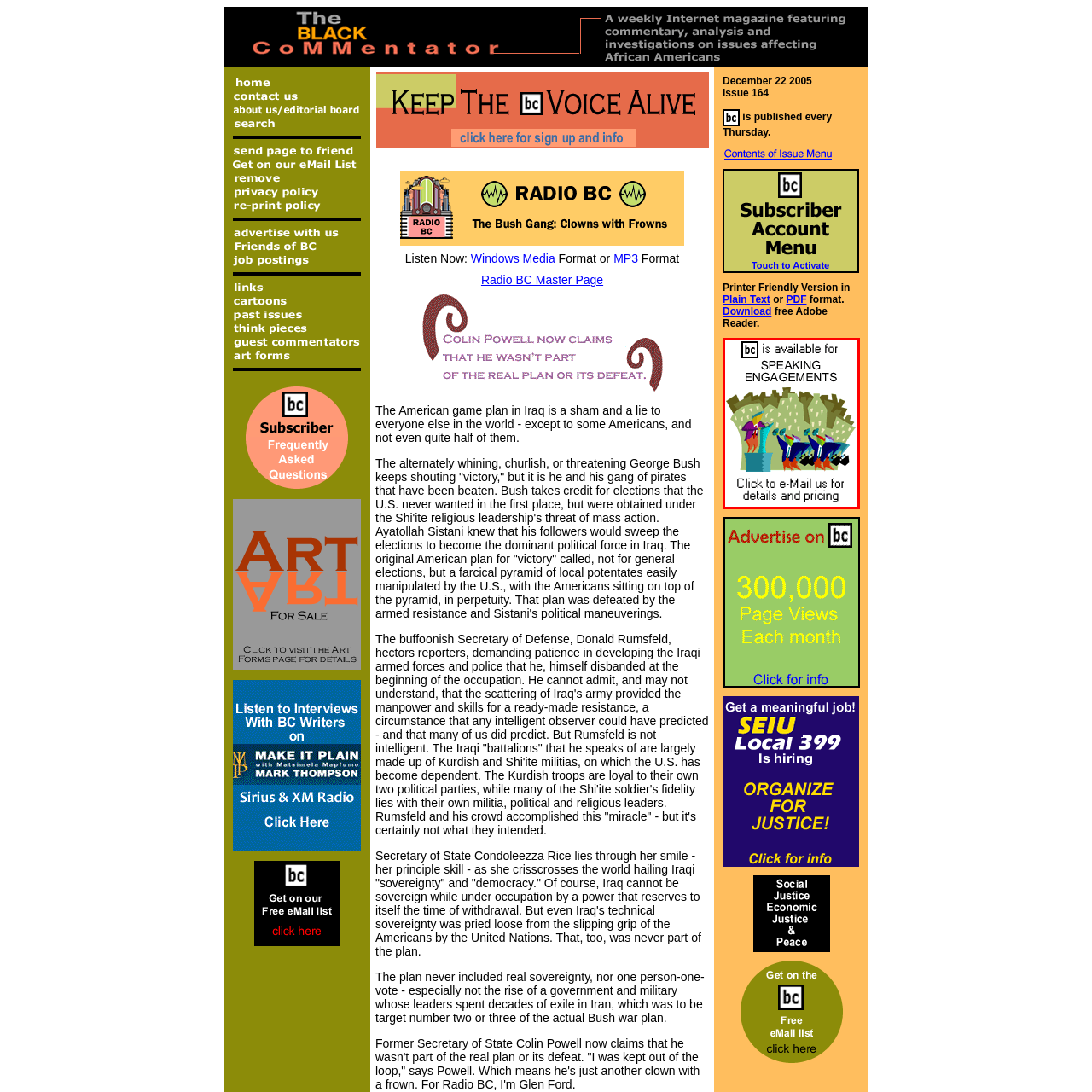Inspect the image within the red box and provide a detailed and thorough answer to the following question: What is the purpose of the text above the illustration?

The text above the illustration, 'bc is available for SPEAKING ENGAGEMENTS', serves to emphasize the focus on public speaking opportunities, highlighting 'bc's availability for such events.